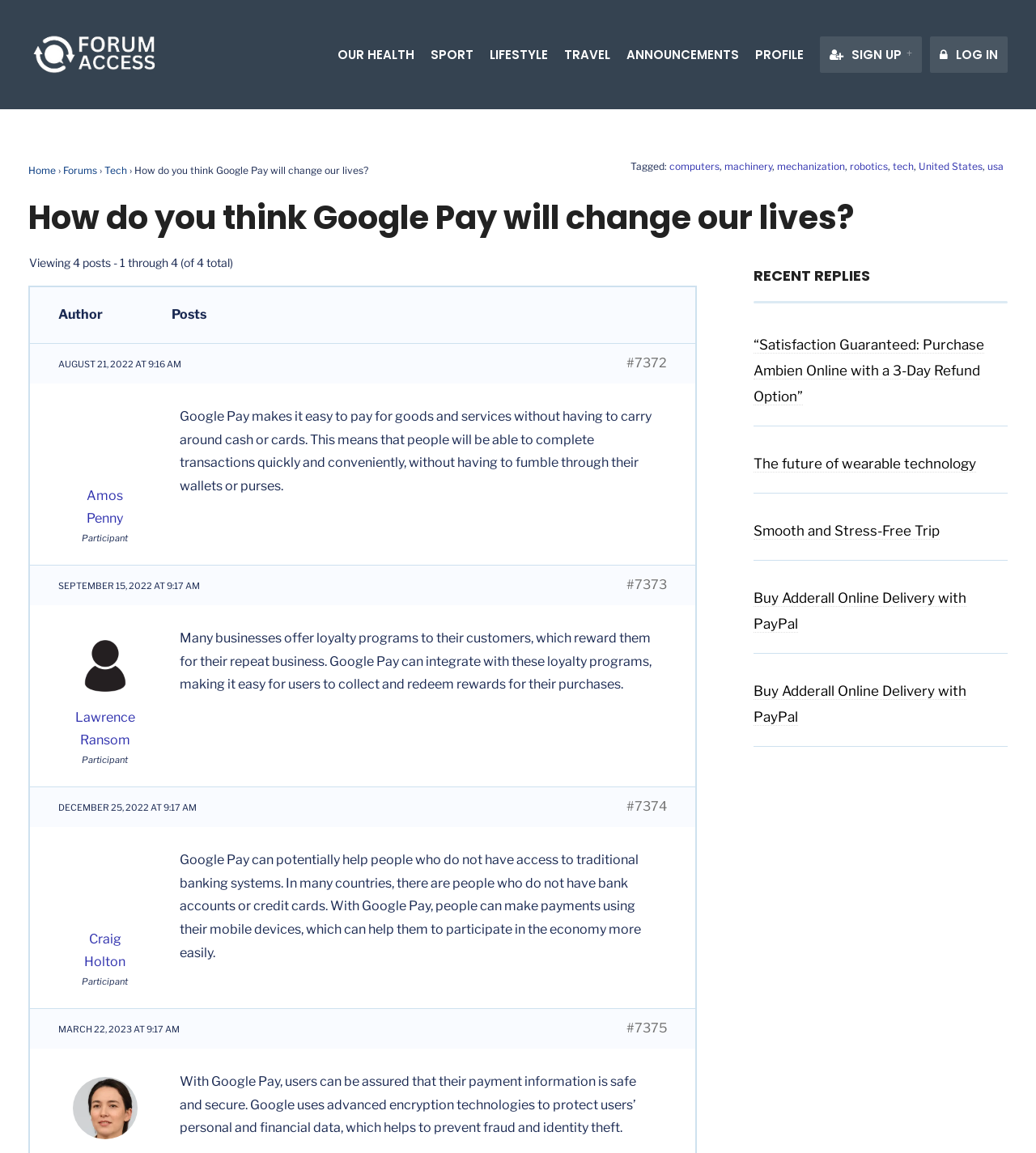Please specify the bounding box coordinates for the clickable region that will help you carry out the instruction: "Click on the 'LOG IN' link".

[0.898, 0.032, 0.973, 0.063]